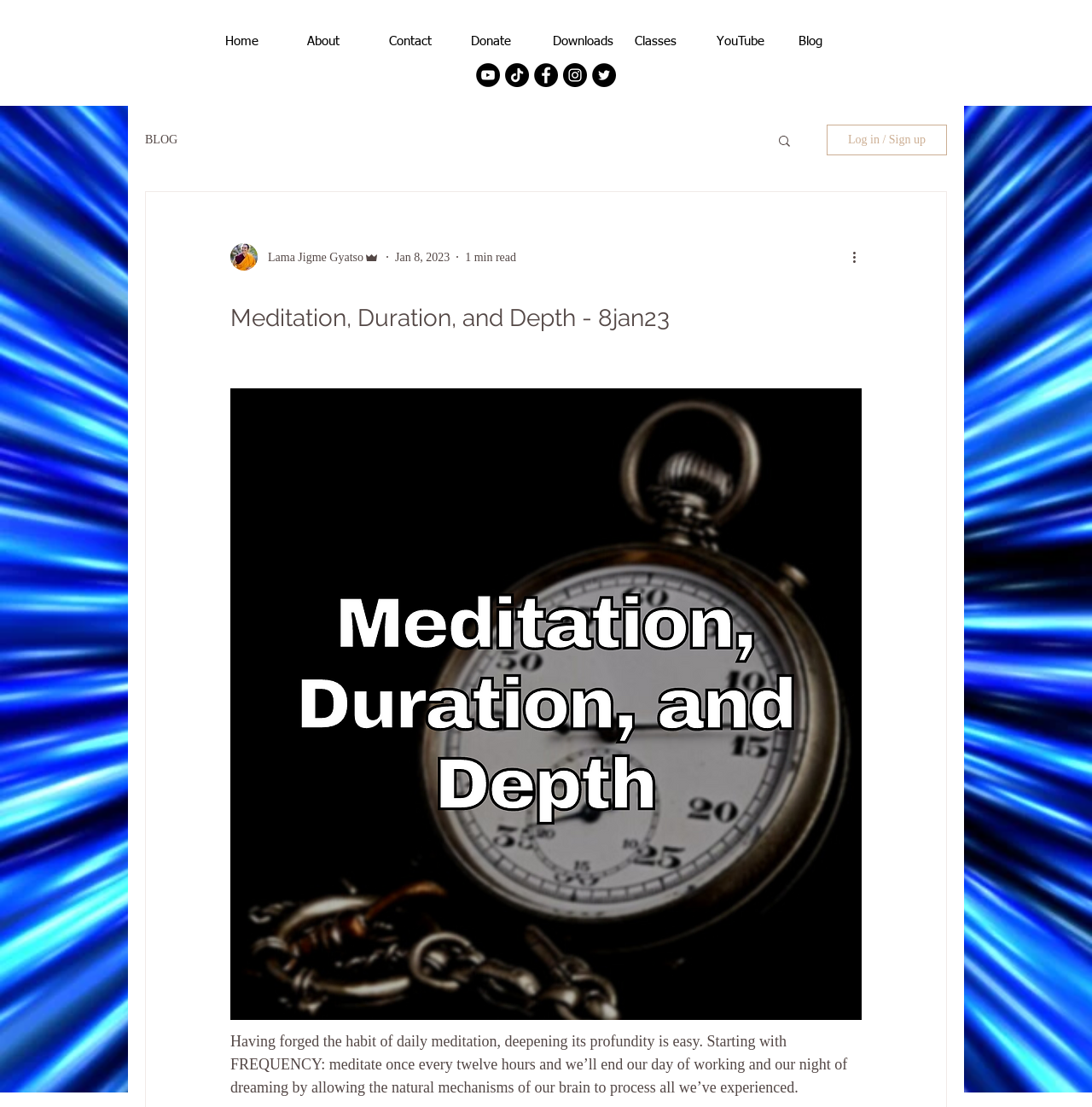Identify the bounding box for the element characterized by the following description: "aria-label="Twitter - Black Circle"".

[0.542, 0.057, 0.564, 0.079]